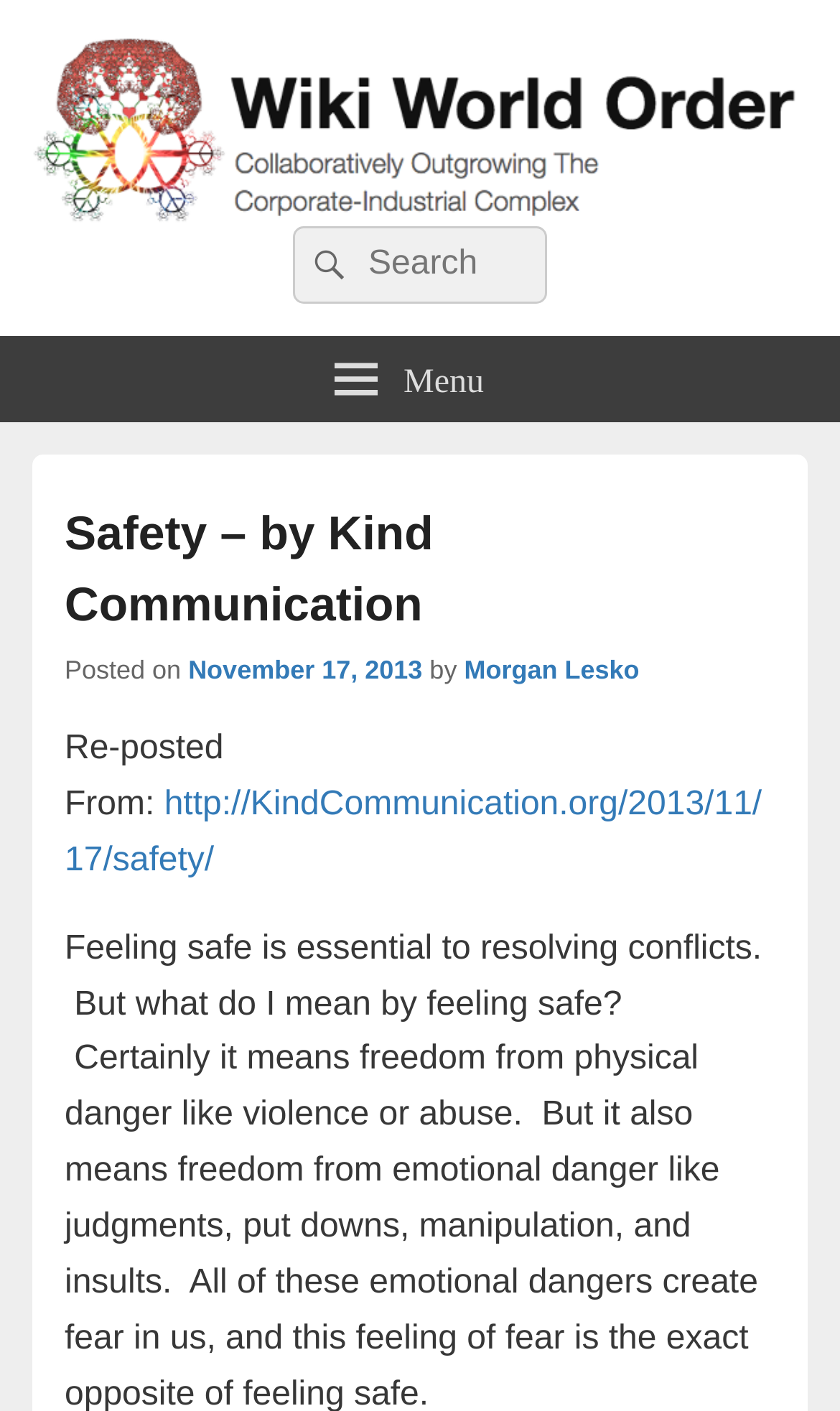Please identify the primary heading on the webpage and return its text.

Safety – by Kind Communication